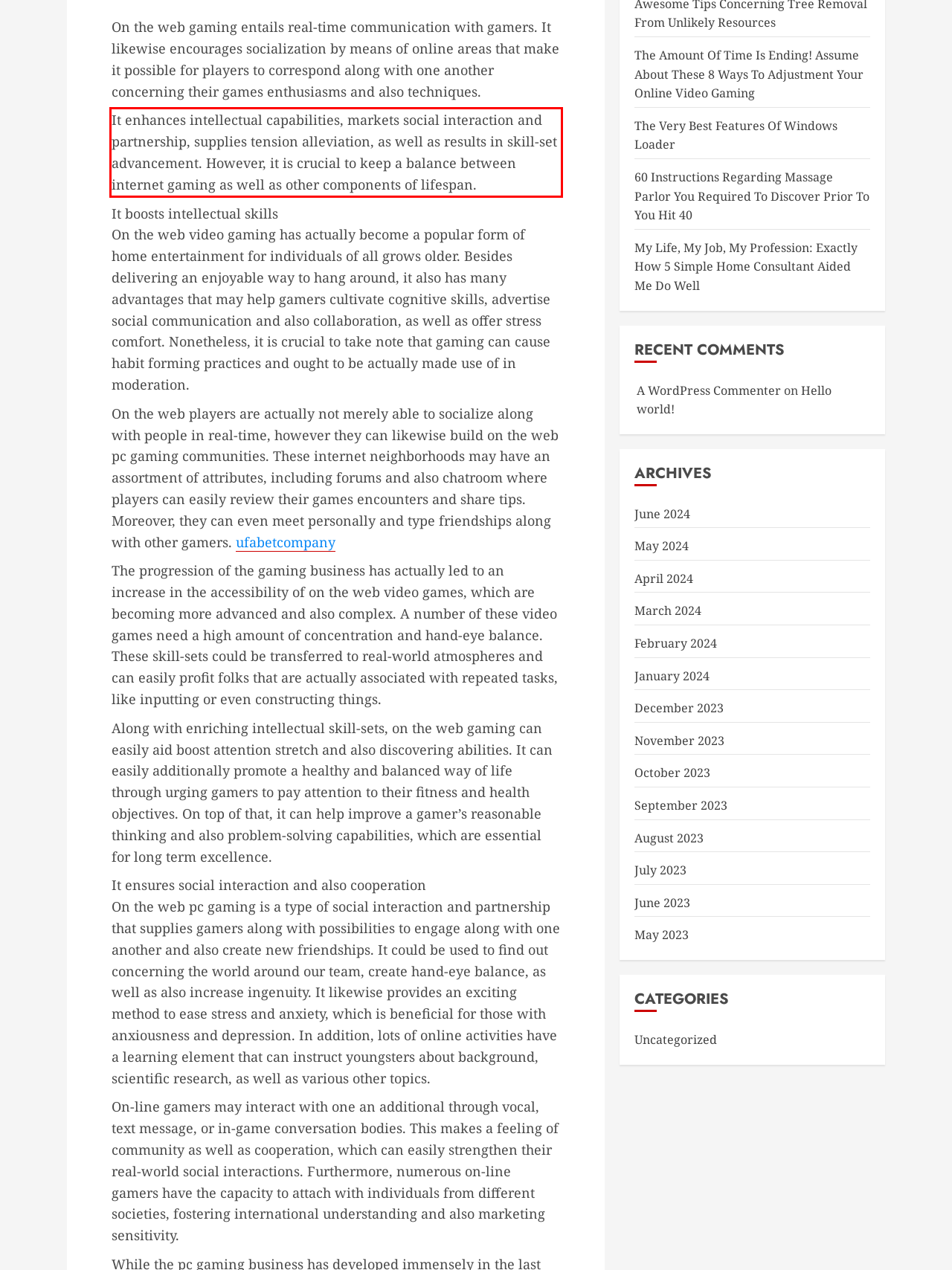From the provided screenshot, extract the text content that is enclosed within the red bounding box.

It enhances intellectual capabilities, markets social interaction and partnership, supplies tension alleviation, as well as results in skill-set advancement. However, it is crucial to keep a balance between internet gaming as well as other components of lifespan.